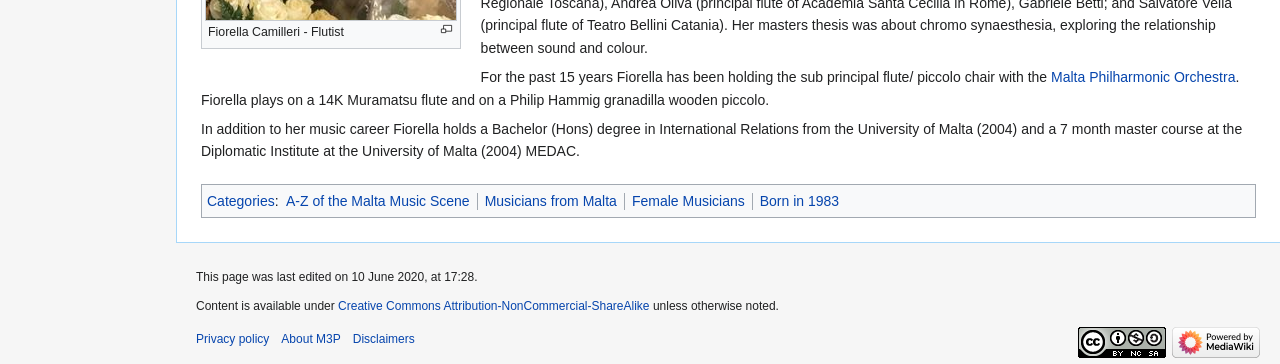Find the bounding box of the UI element described as follows: "Categories".

[0.162, 0.53, 0.215, 0.574]